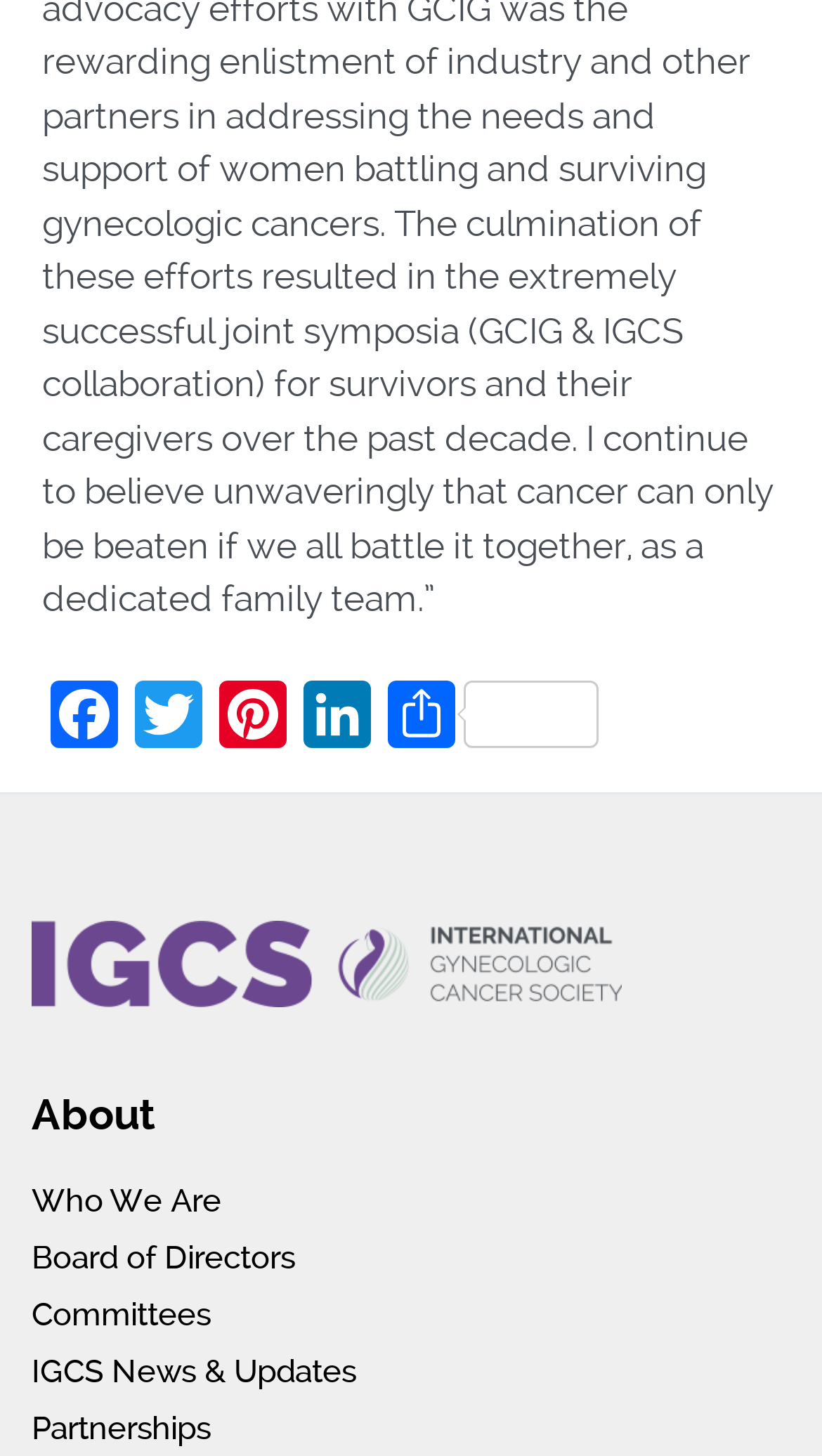Provide the bounding box coordinates for the area that should be clicked to complete the instruction: "View news and updates".

[0.038, 0.929, 0.433, 0.955]